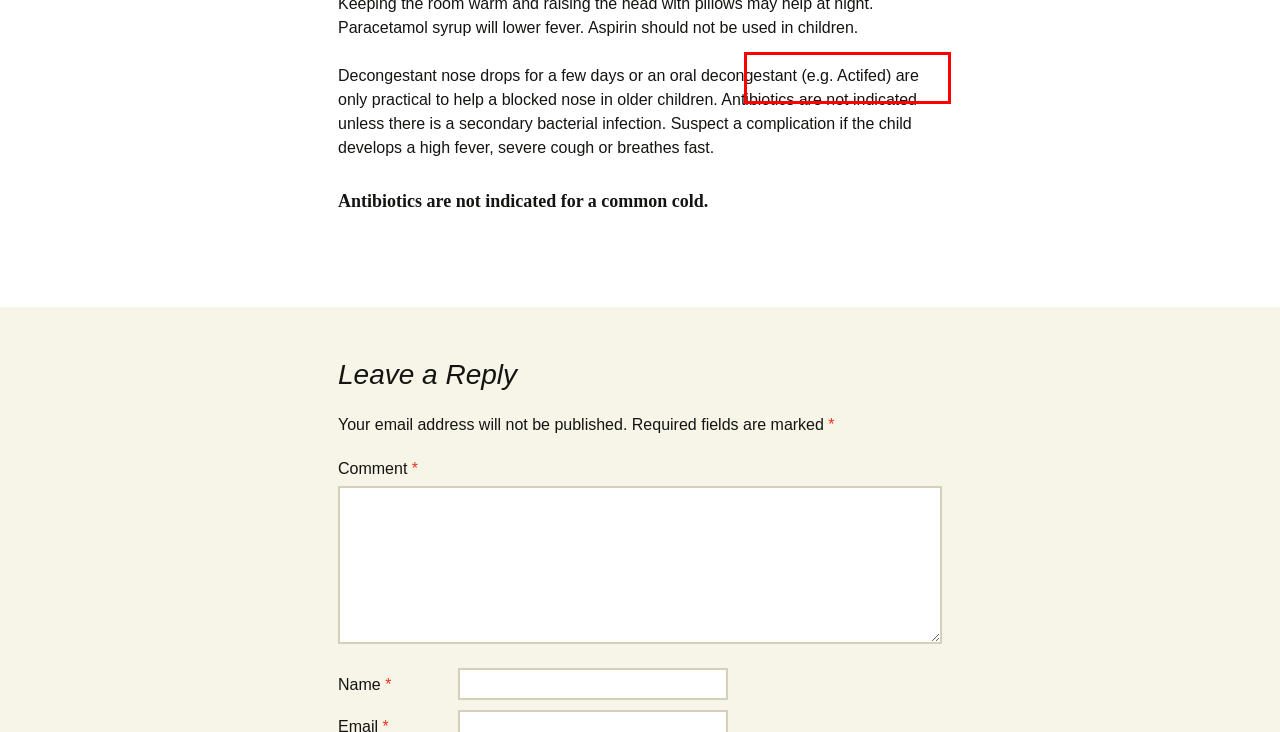Given a webpage screenshot featuring a red rectangle around a UI element, please determine the best description for the new webpage that appears after the element within the bounding box is clicked. The options are:
A. What ongoing assessments are needed? | Child Healthcare
B. Neurodevelopment | Child Healthcare
C. What is the relationship between diarrhoea and malnutrition? | Child Healthcare
D. Can tuberculous infection spread from the lung to other parts of the body? | Child Healthcare
E. How can acute glomerulonephritis be prevented? | Child Healthcare
F. What monitoring is need with antiretroviral therapy? | Child Healthcare
G. When do children not have access to health care? | Child Healthcare
H. What are the early signs of dehydration? | Child Healthcare

B